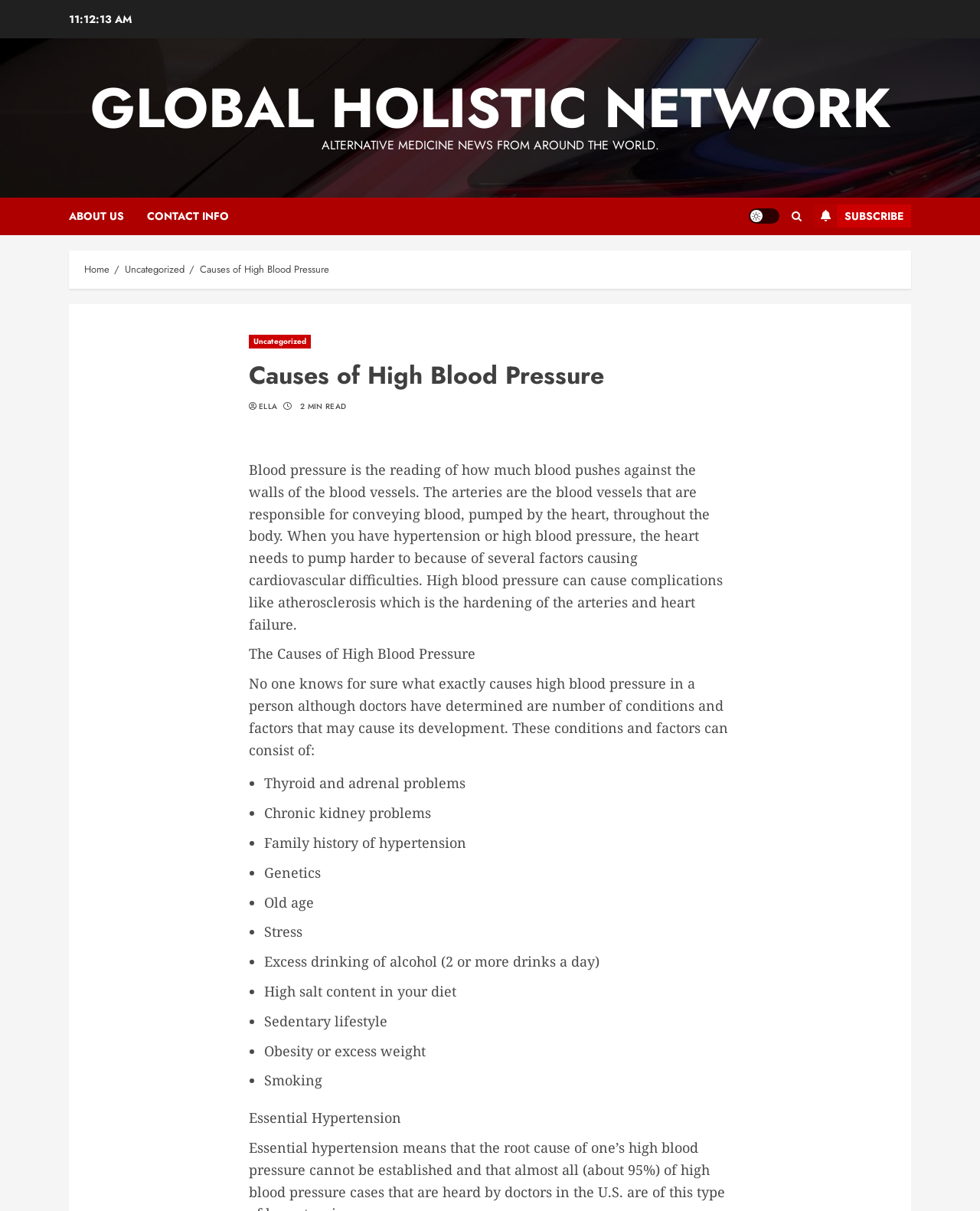Provide the bounding box coordinates of the HTML element this sentence describes: "Causes of High Blood Pressure". The bounding box coordinates consist of four float numbers between 0 and 1, i.e., [left, top, right, bottom].

[0.204, 0.216, 0.336, 0.229]